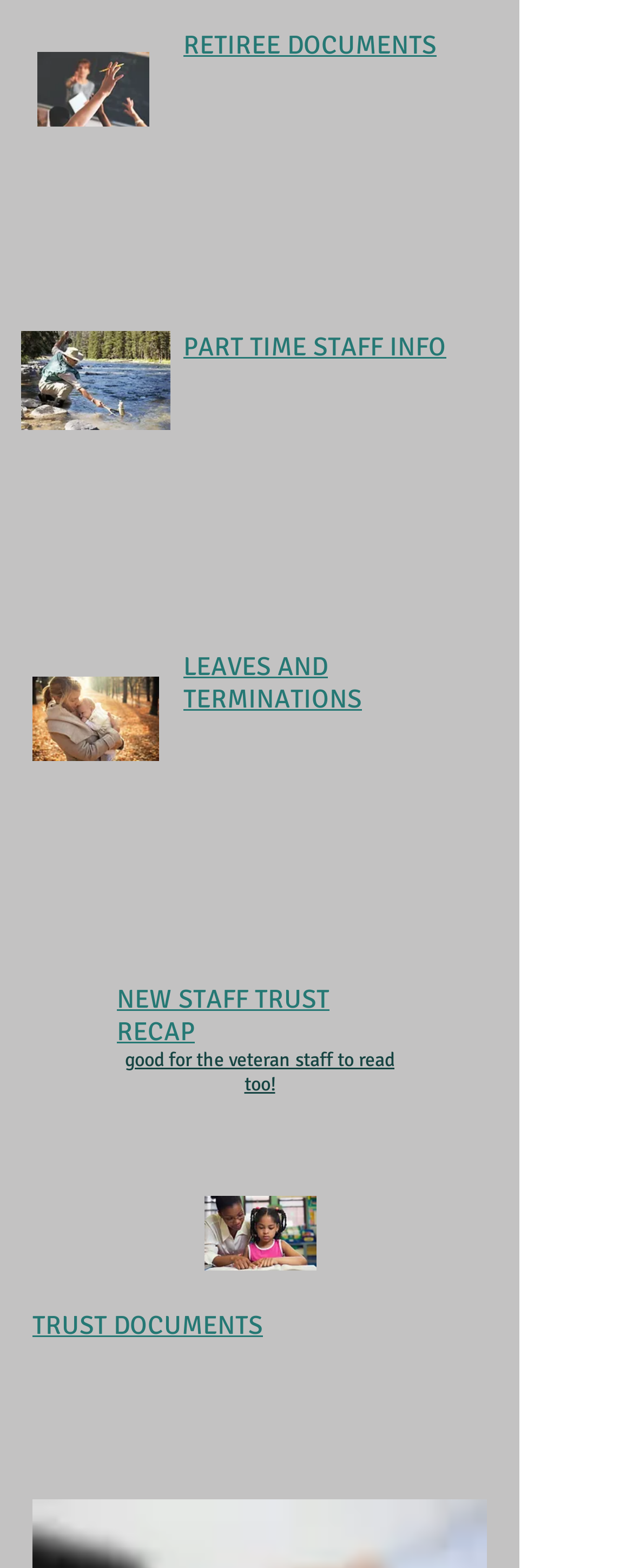Using the webpage screenshot, find the UI element described by TRUST DOCUMENTS. Provide the bounding box coordinates in the format (top-left x, top-left y, bottom-right x, bottom-right y), ensuring all values are floating point numbers between 0 and 1.

[0.051, 0.836, 0.415, 0.856]